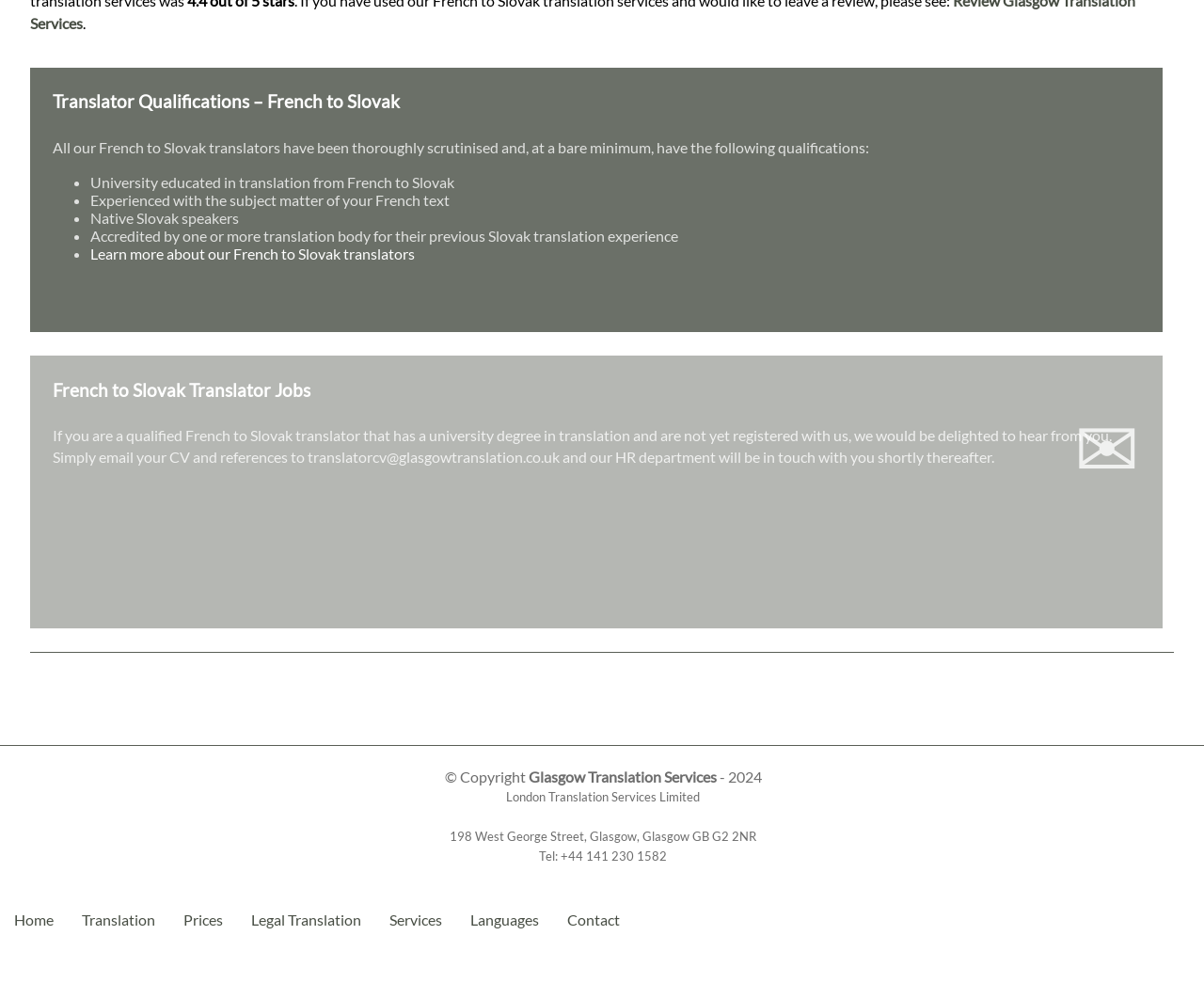What is the company's address?
Using the image, give a concise answer in the form of a single word or short phrase.

198 West George Street, Glasgow, G2 2NR